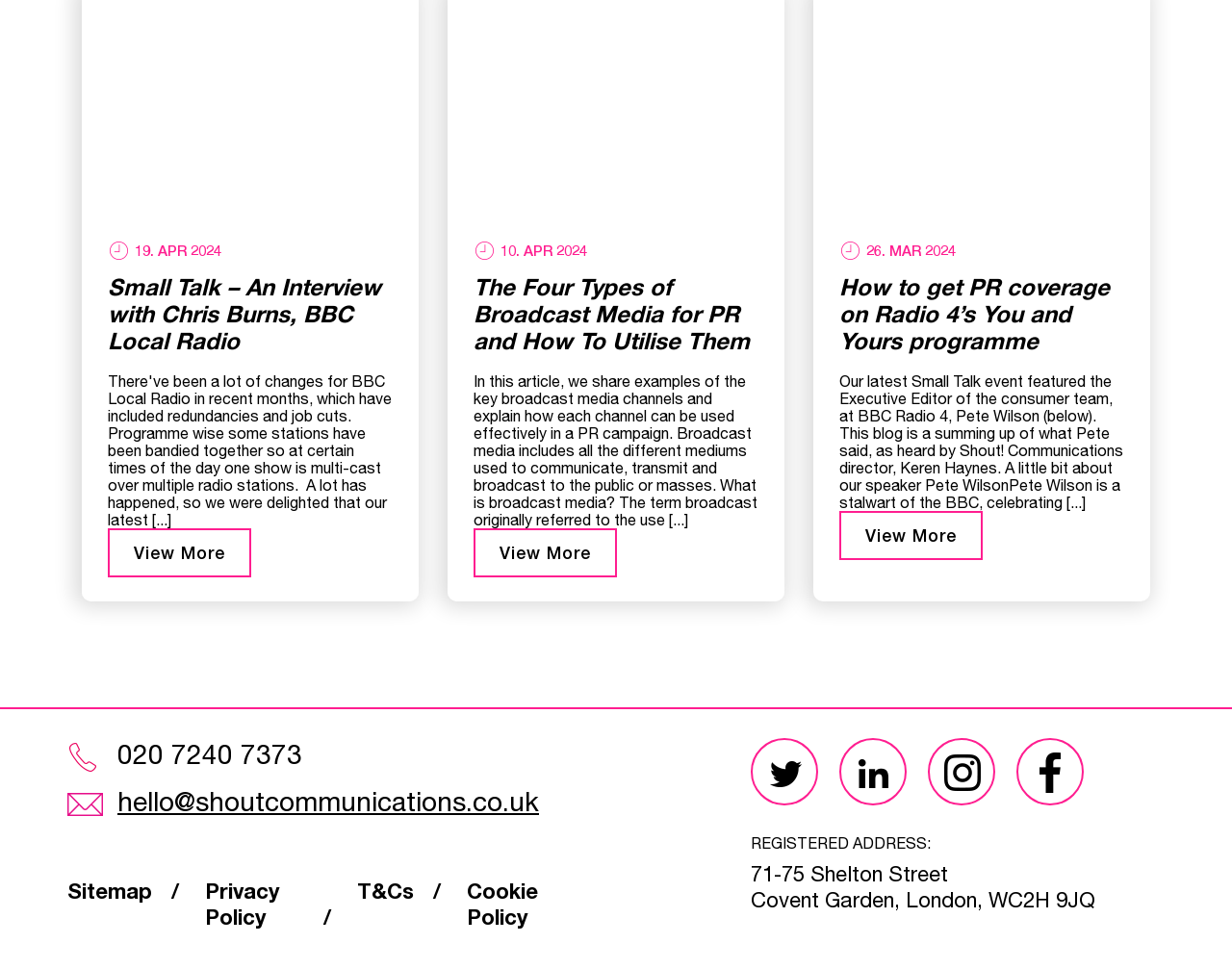How many links are in the footer section? Examine the screenshot and reply using just one word or a brief phrase.

7